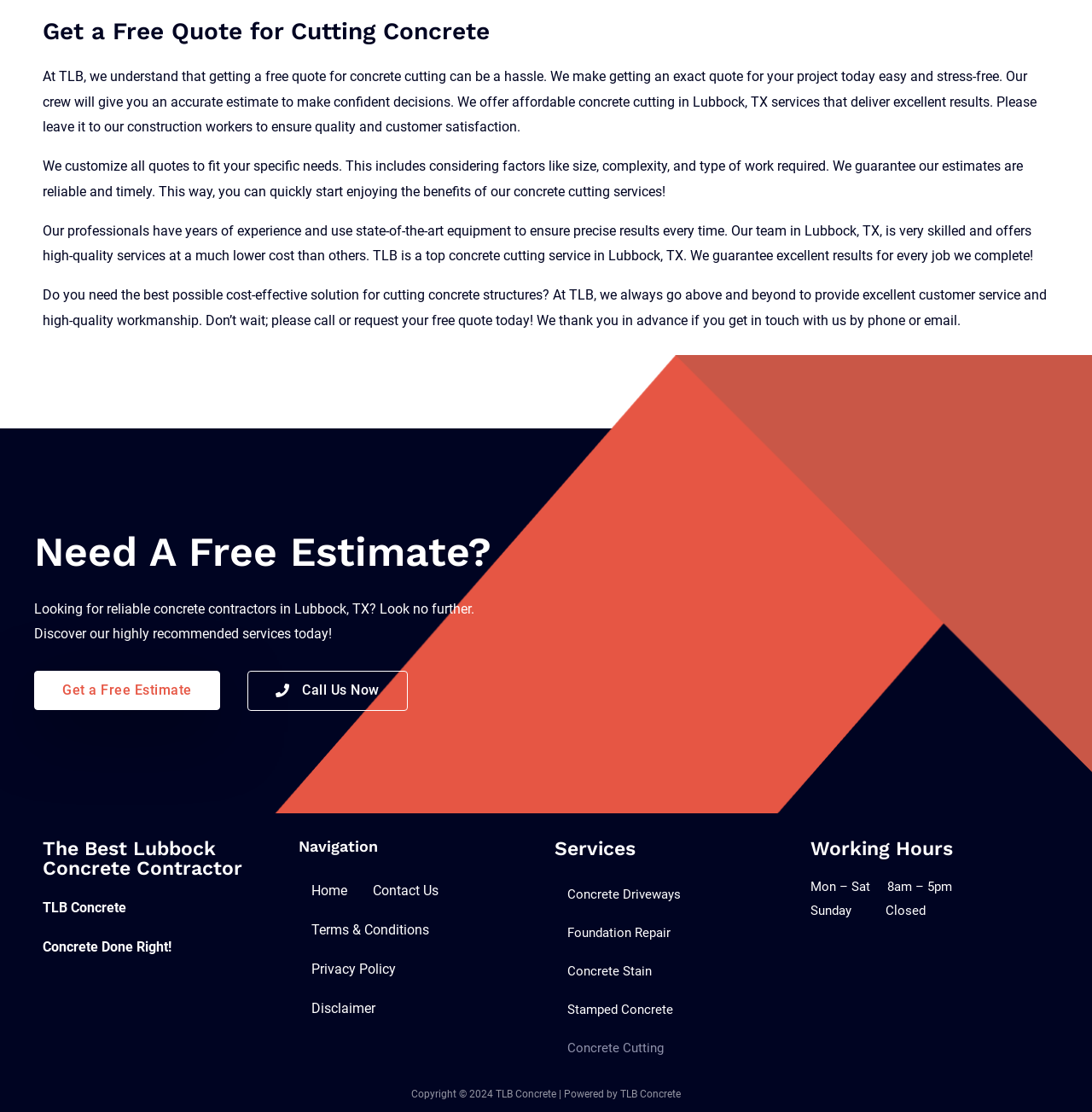Determine the bounding box coordinates for the UI element described. Format the coordinates as (top-left x, top-left y, bottom-right x, bottom-right y) and ensure all values are between 0 and 1. Element description: Constitution

None